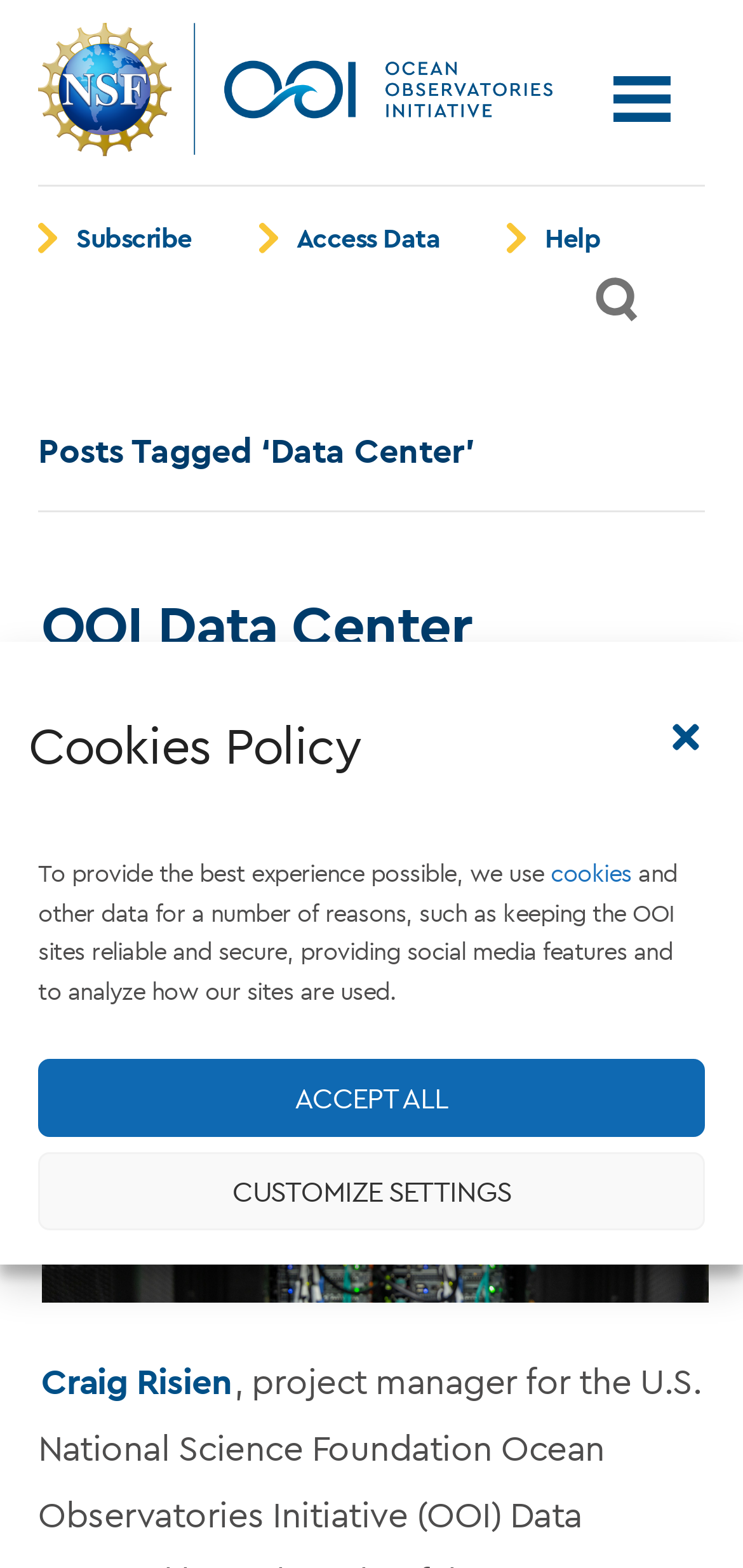Highlight the bounding box coordinates of the region I should click on to meet the following instruction: "Search the website".

[0.795, 0.173, 0.872, 0.21]